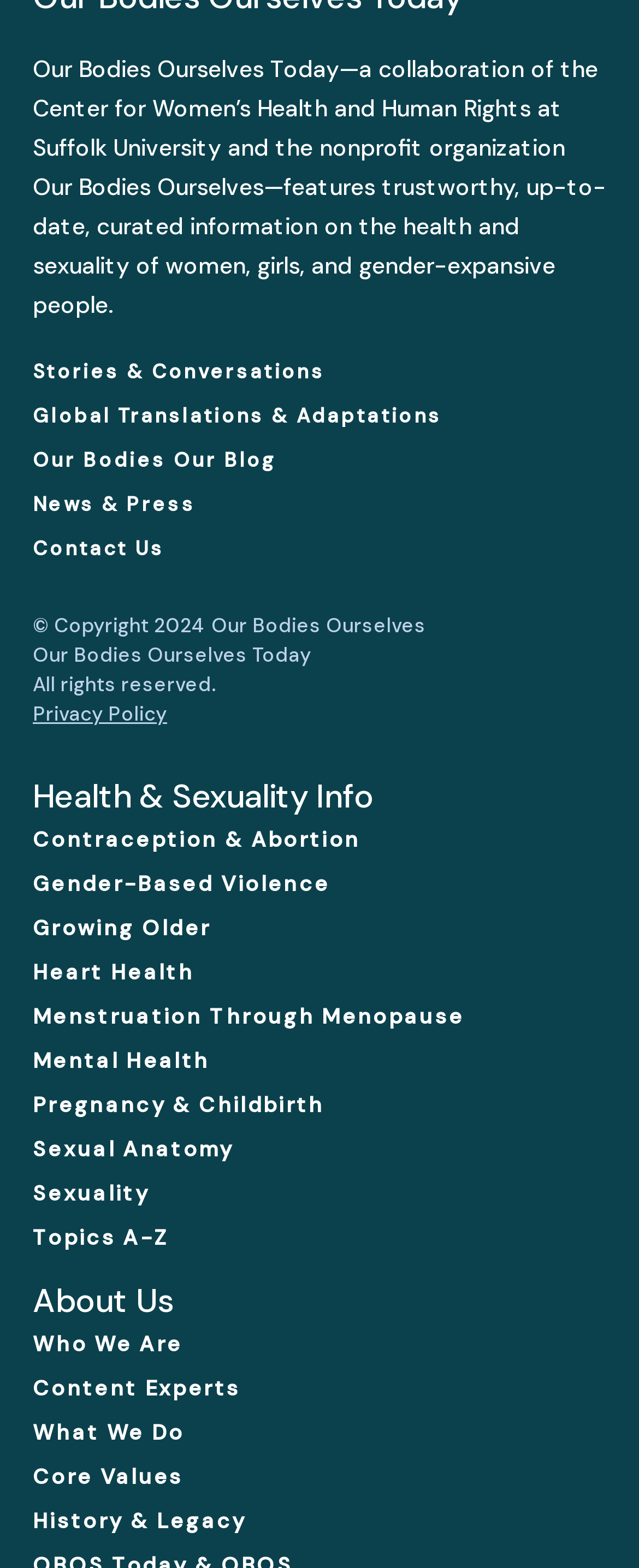Based on the description "parent_node: Externe Medien name="cookieGroup[]" value="external-media"", find the bounding box of the specified UI element.

None